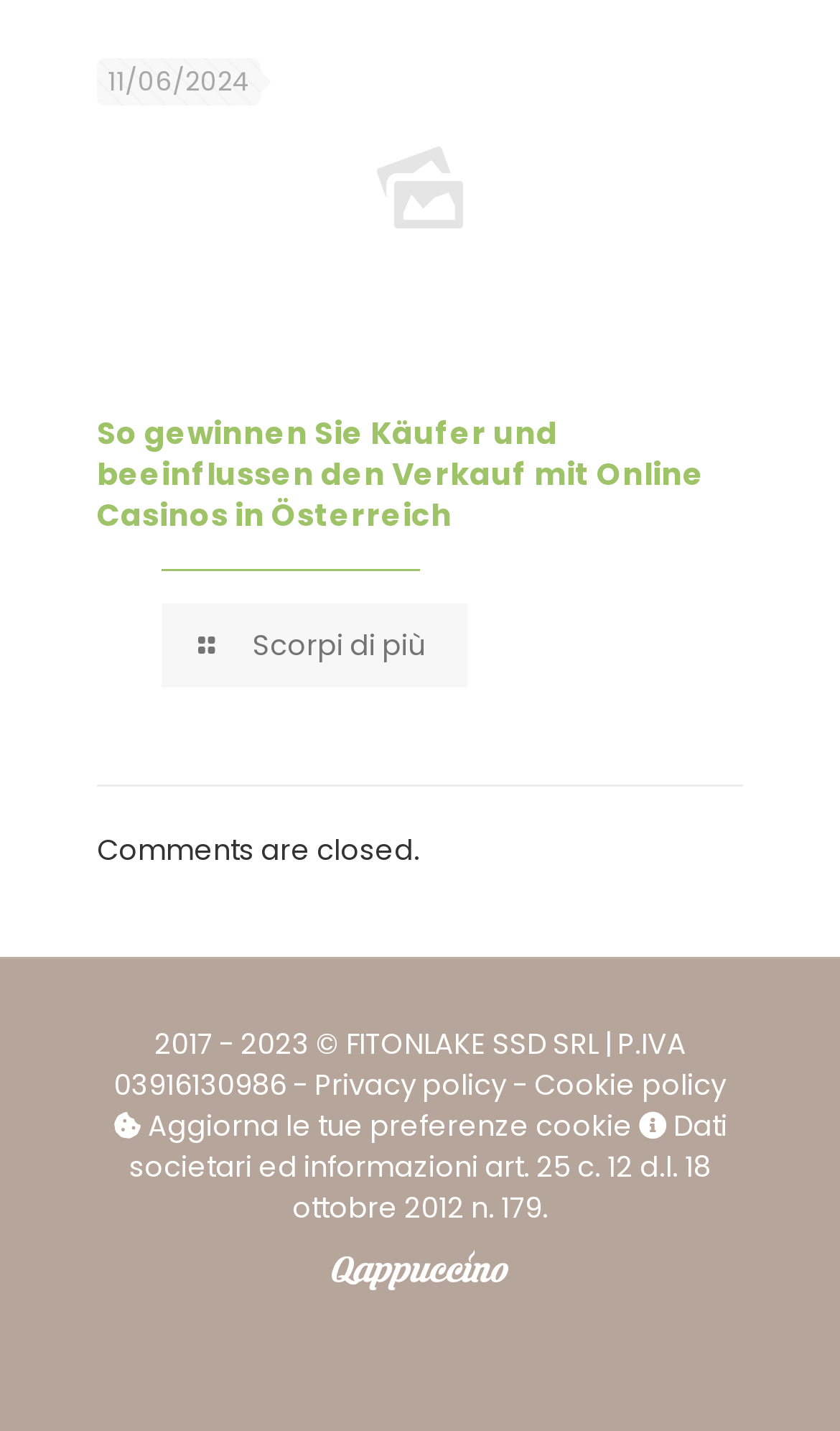Predict the bounding box coordinates for the UI element described as: "Scorpi di più". The coordinates should be four float numbers between 0 and 1, presented as [left, top, right, bottom].

[0.192, 0.422, 0.557, 0.48]